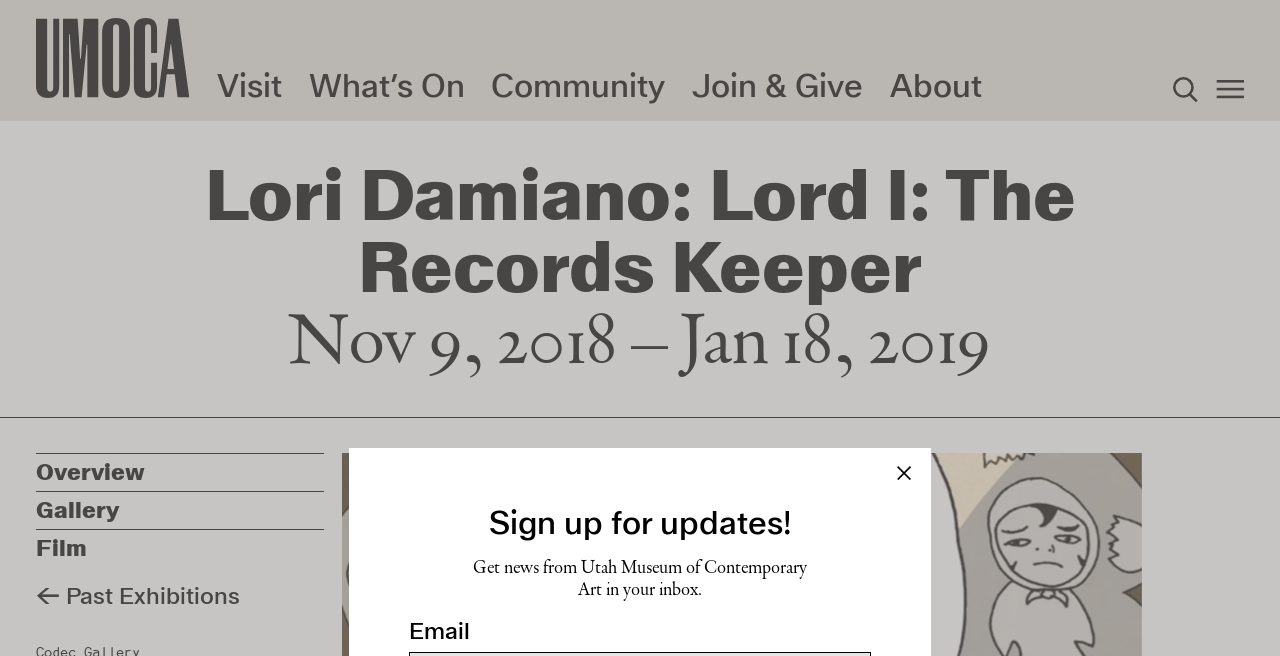Based on the image, give a detailed response to the question: How many links are there in the top navigation menu?

I counted the number of link elements in the top navigation menu and found 5 links: 'Visit', 'What’s On', 'Community', 'Join & Give', and 'About'.